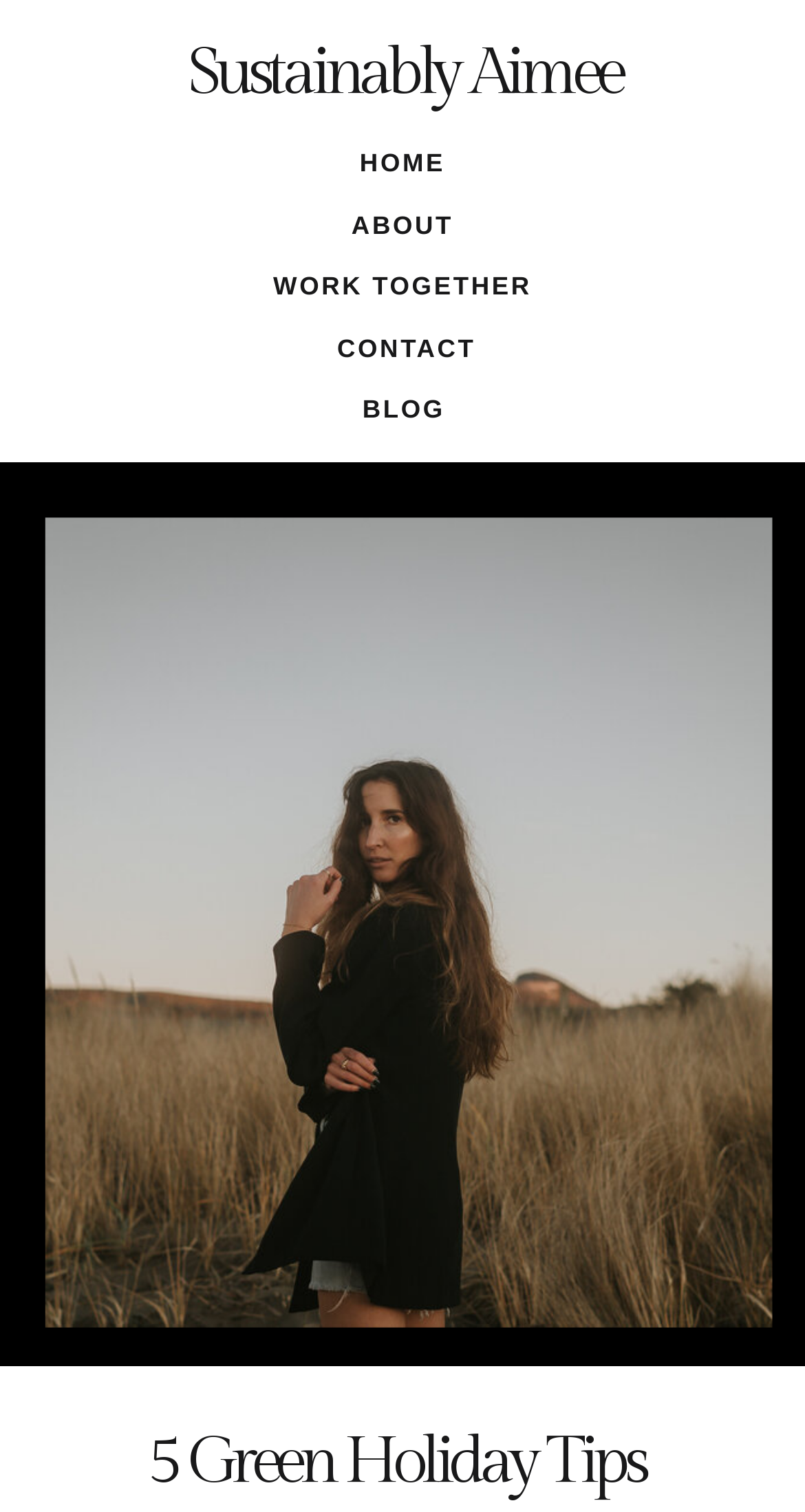Please answer the following question using a single word or phrase: 
Is there a blog section on the website?

Yes